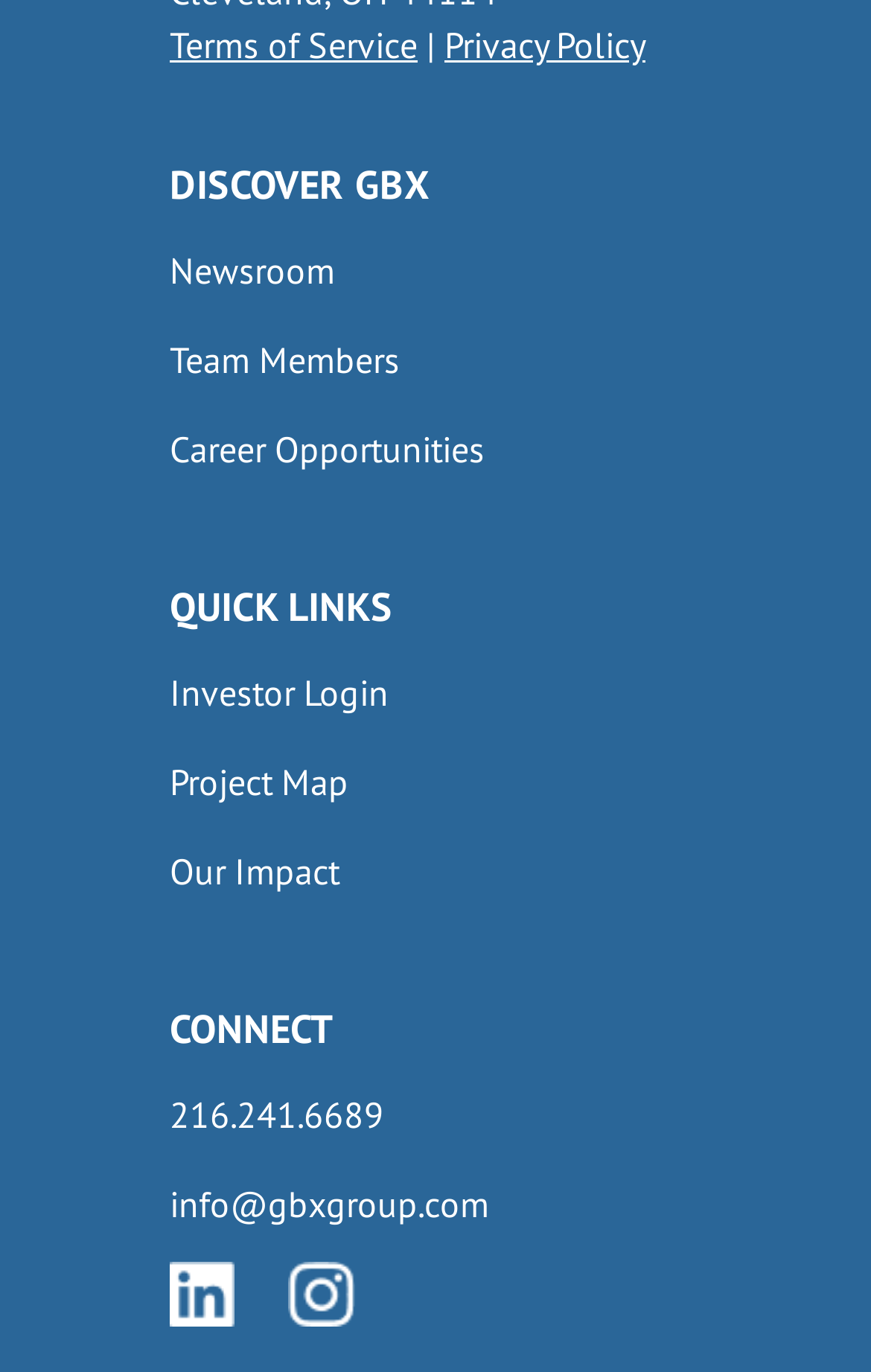Reply to the question with a brief word or phrase: How many image links are there in the 'CONNECT' section?

2